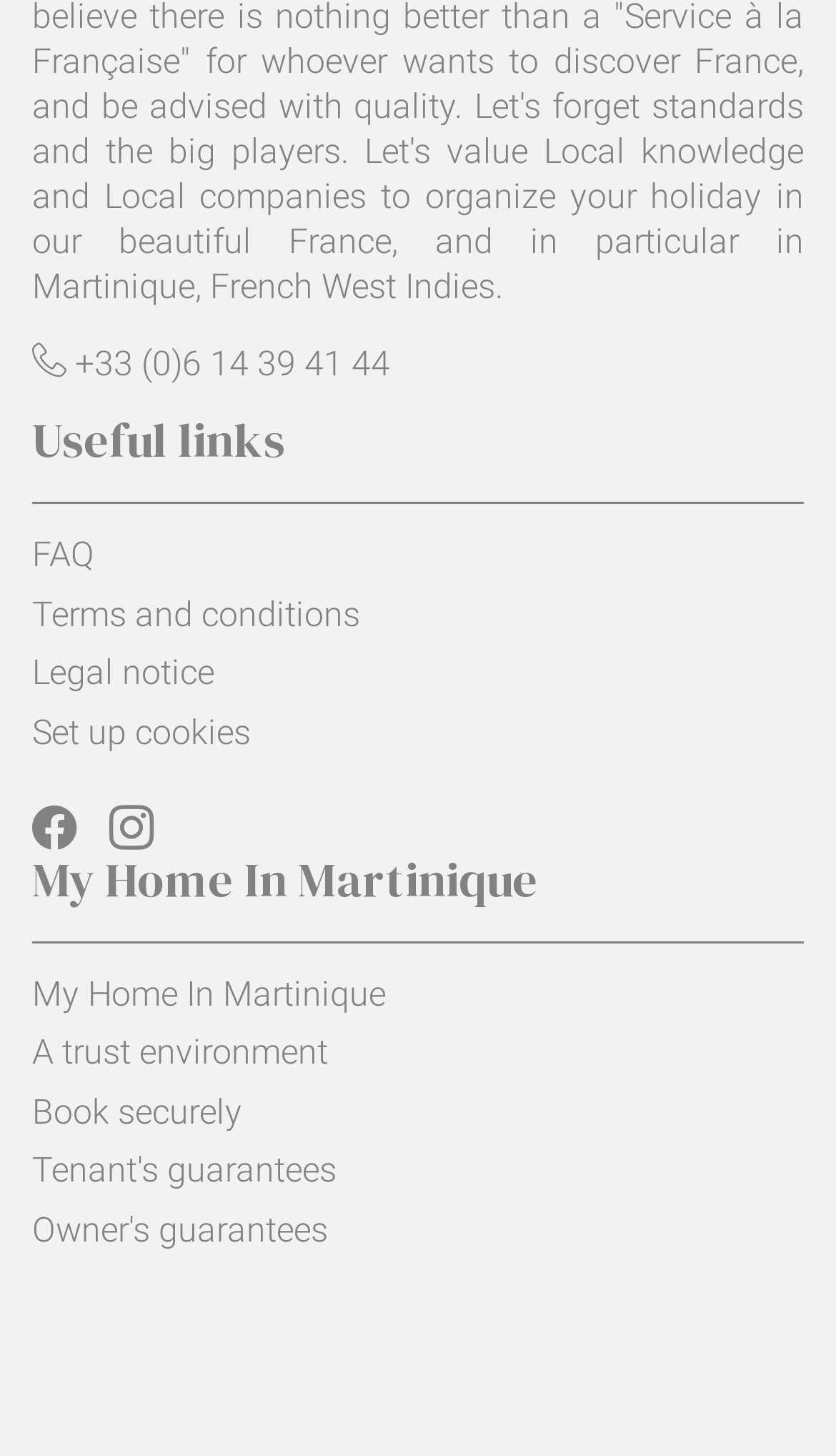What are the guarantees provided for tenants?
Please provide a comprehensive answer based on the visual information in the image.

The guarantee provided for tenants is 'Tenant's guarantees', which is a link element with a bounding box coordinate of [0.038, 0.79, 0.403, 0.818].